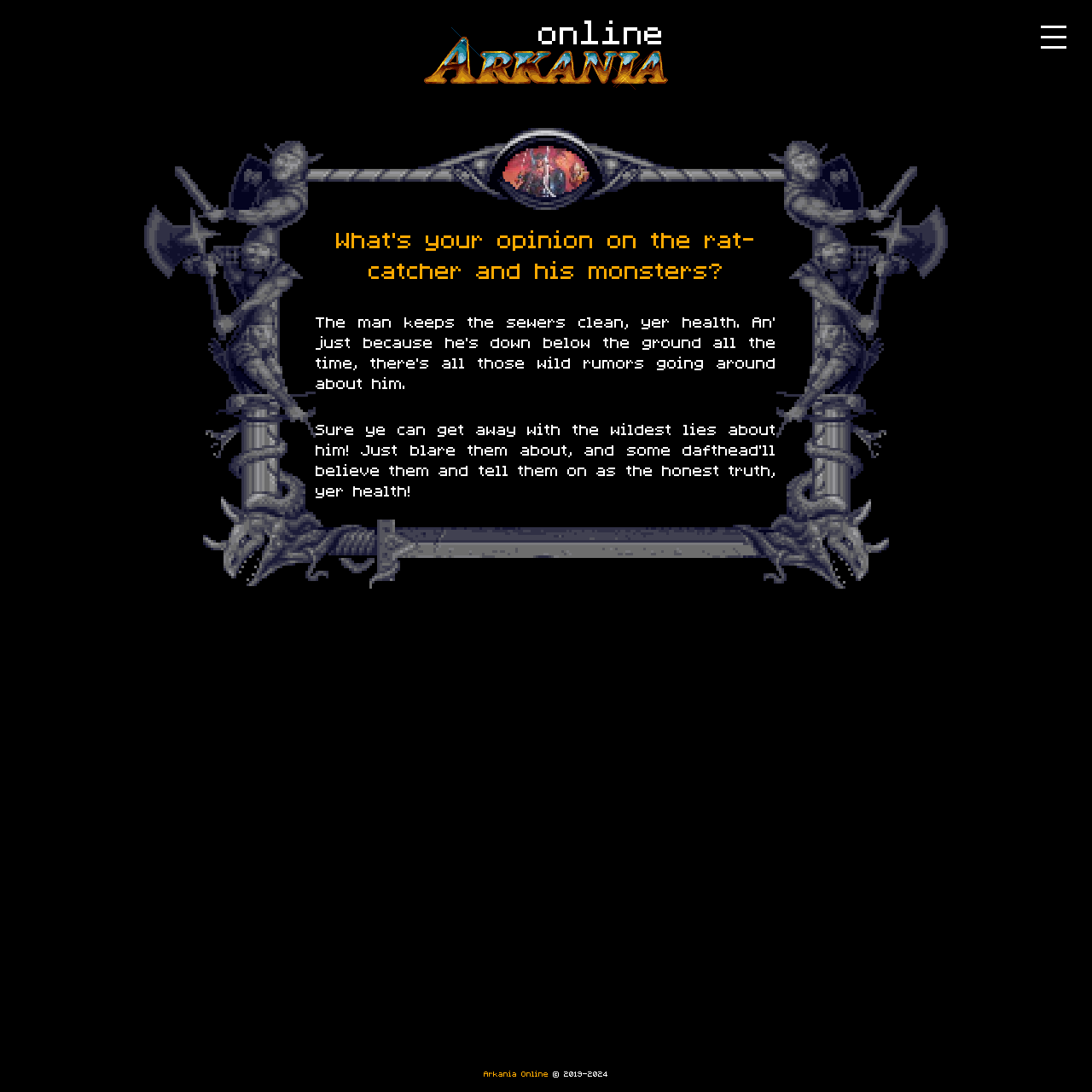Identify the bounding box for the described UI element. Provide the coordinates in (top-left x, top-left y, bottom-right x, bottom-right y) format with values ranging from 0 to 1: ‹ Back to Notebook

[0.289, 0.509, 0.442, 0.527]